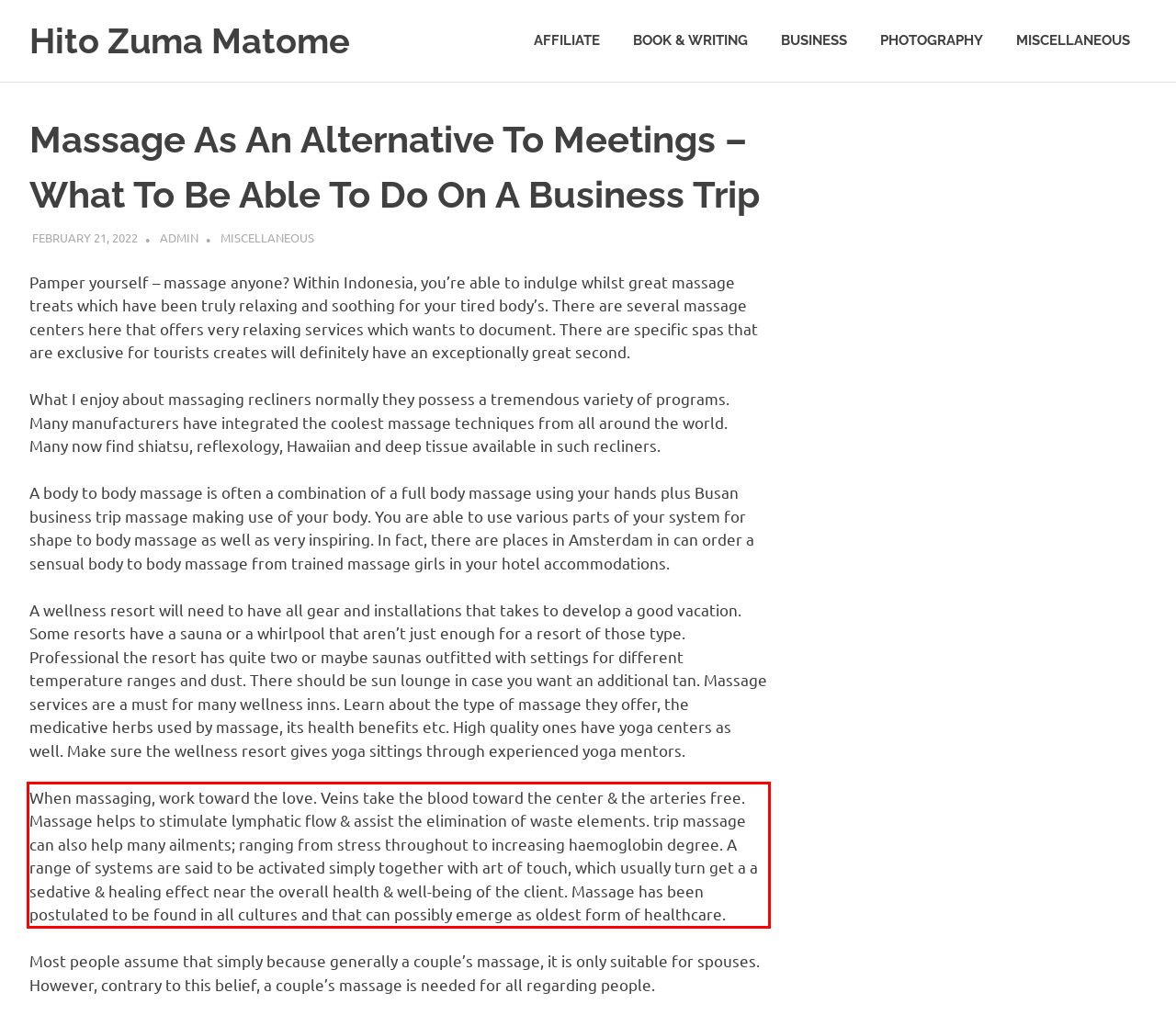Examine the webpage screenshot and use OCR to obtain the text inside the red bounding box.

When massaging, work toward the love. Veins take the blood toward the center & the arteries free. Massage helps to stimulate lymphatic flow & assist the elimination of waste elements. trip massage can also help many ailments; ranging from stress throughout to increasing haemoglobin degree. A range of systems are said to be activated simply together with art of touch, which usually turn get a a sedative & healing effect near the overall health & well-being of the client. Massage has been postulated to be found in all cultures and that can possibly emerge as oldest form of healthcare.